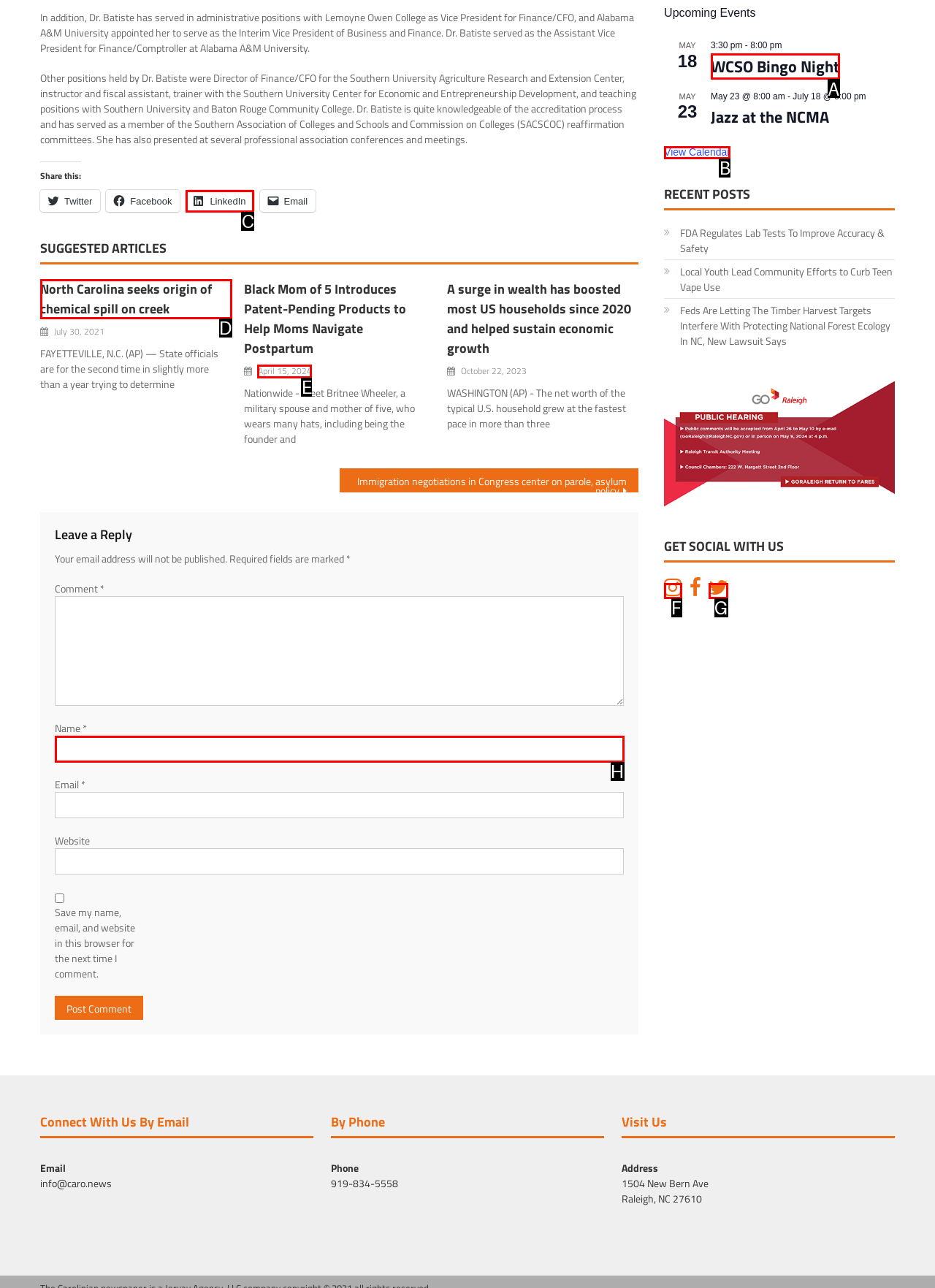Given the description: parent_node: Name * name="author", determine the corresponding lettered UI element.
Answer with the letter of the selected option.

H